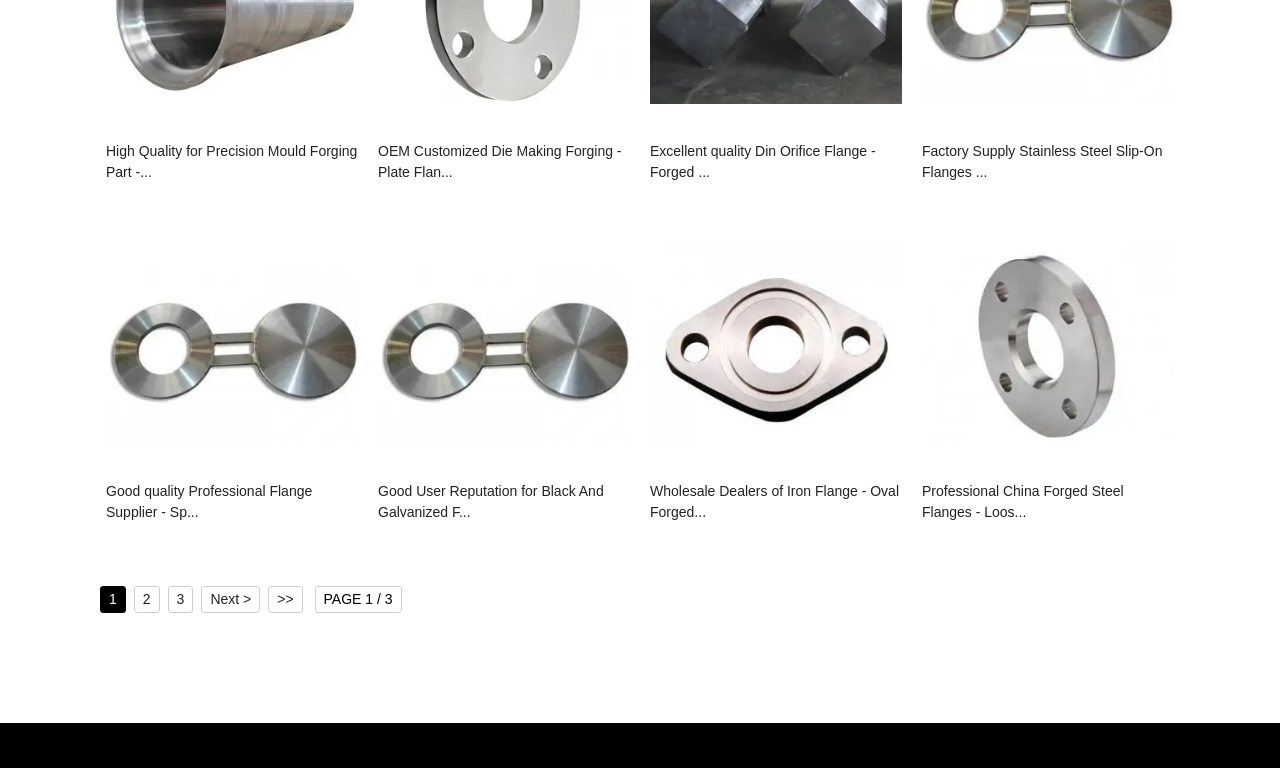Please provide a detailed answer to the question below by examining the image:
What is the theme of the products listed on this page?

The products listed on this page, such as forged flanges and die making forging, suggest that the website is focused on industrial products, likely for use in manufacturing or construction.